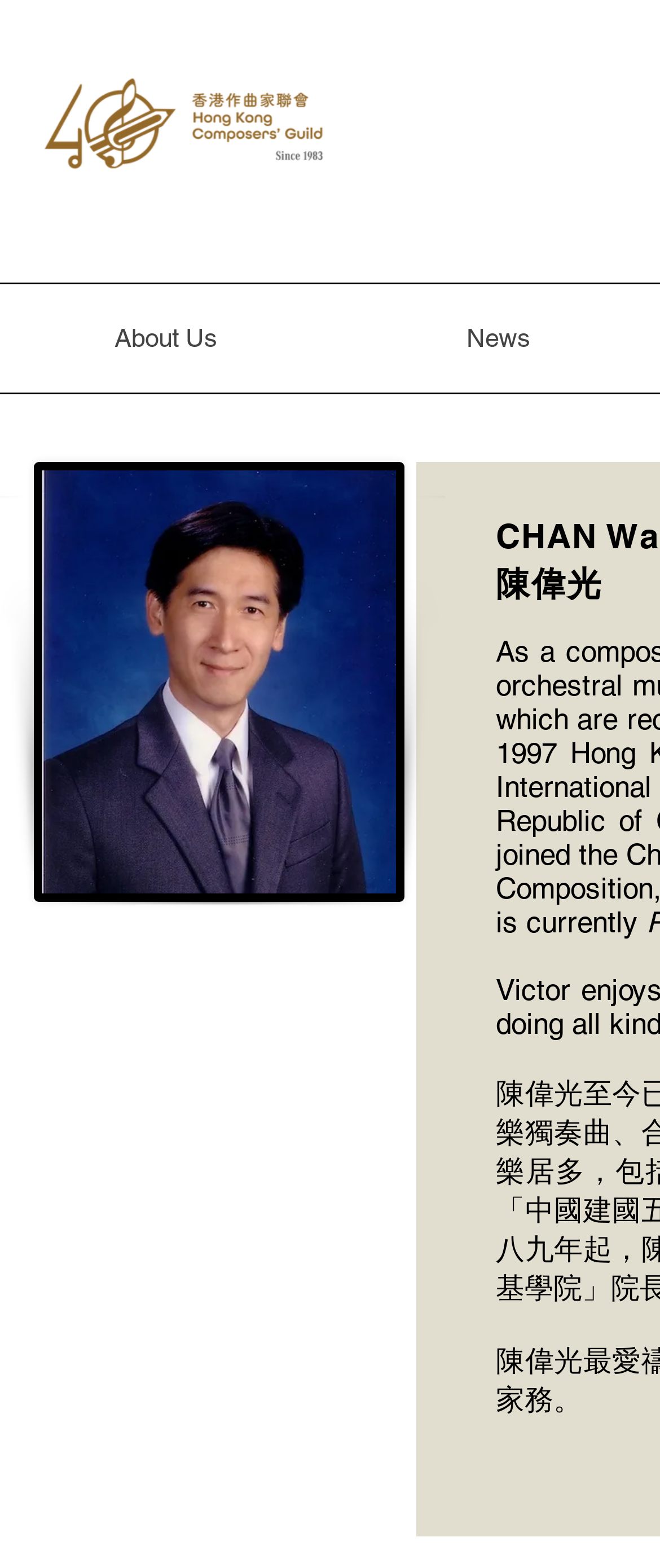Using the element description: "About Us", determine the bounding box coordinates for the specified UI element. The coordinates should be four float numbers between 0 and 1, [left, top, right, bottom].

[0.0, 0.202, 0.503, 0.229]